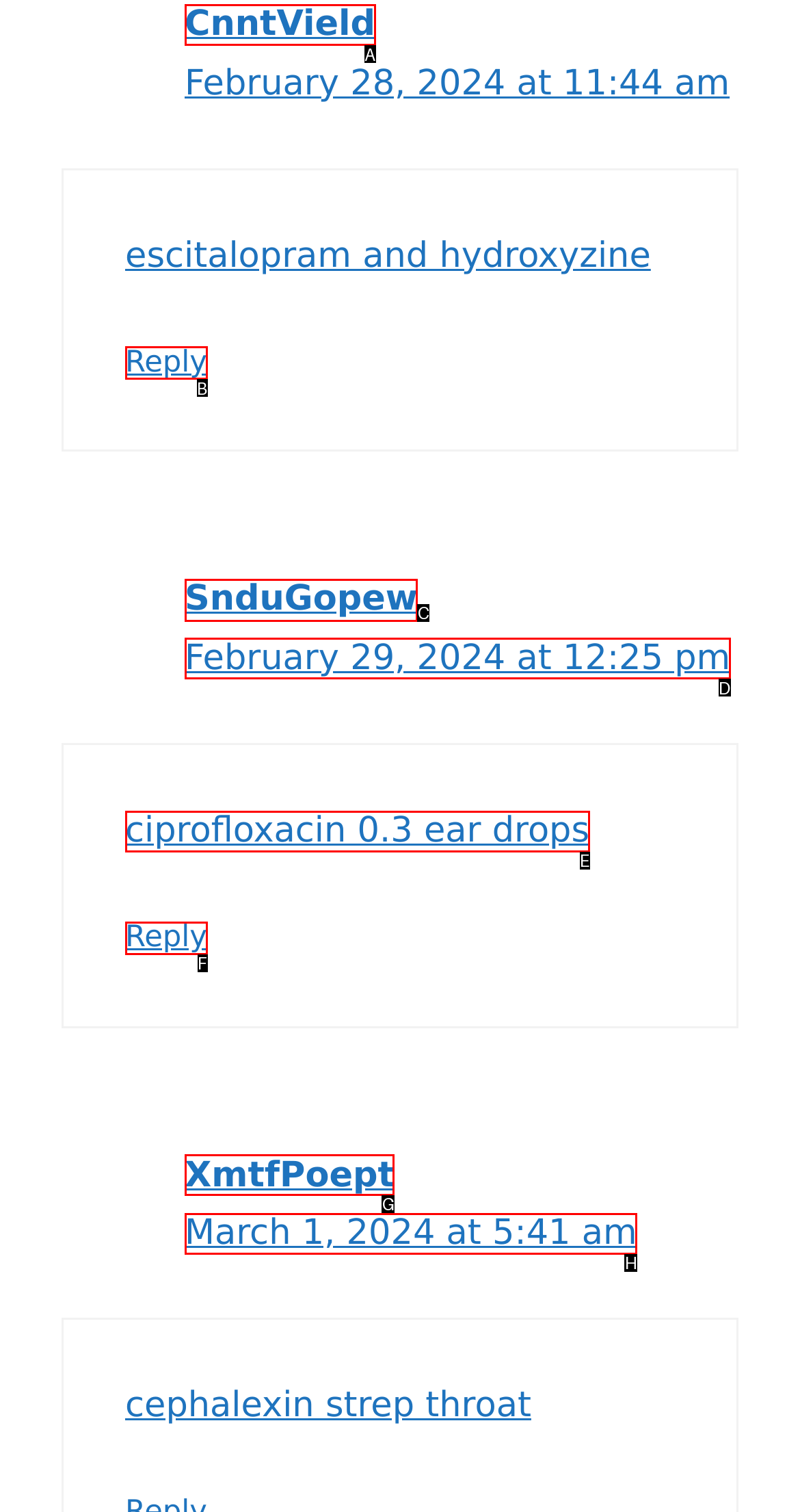Tell me which element should be clicked to achieve the following objective: View comment by SnduGopew
Reply with the letter of the correct option from the displayed choices.

C